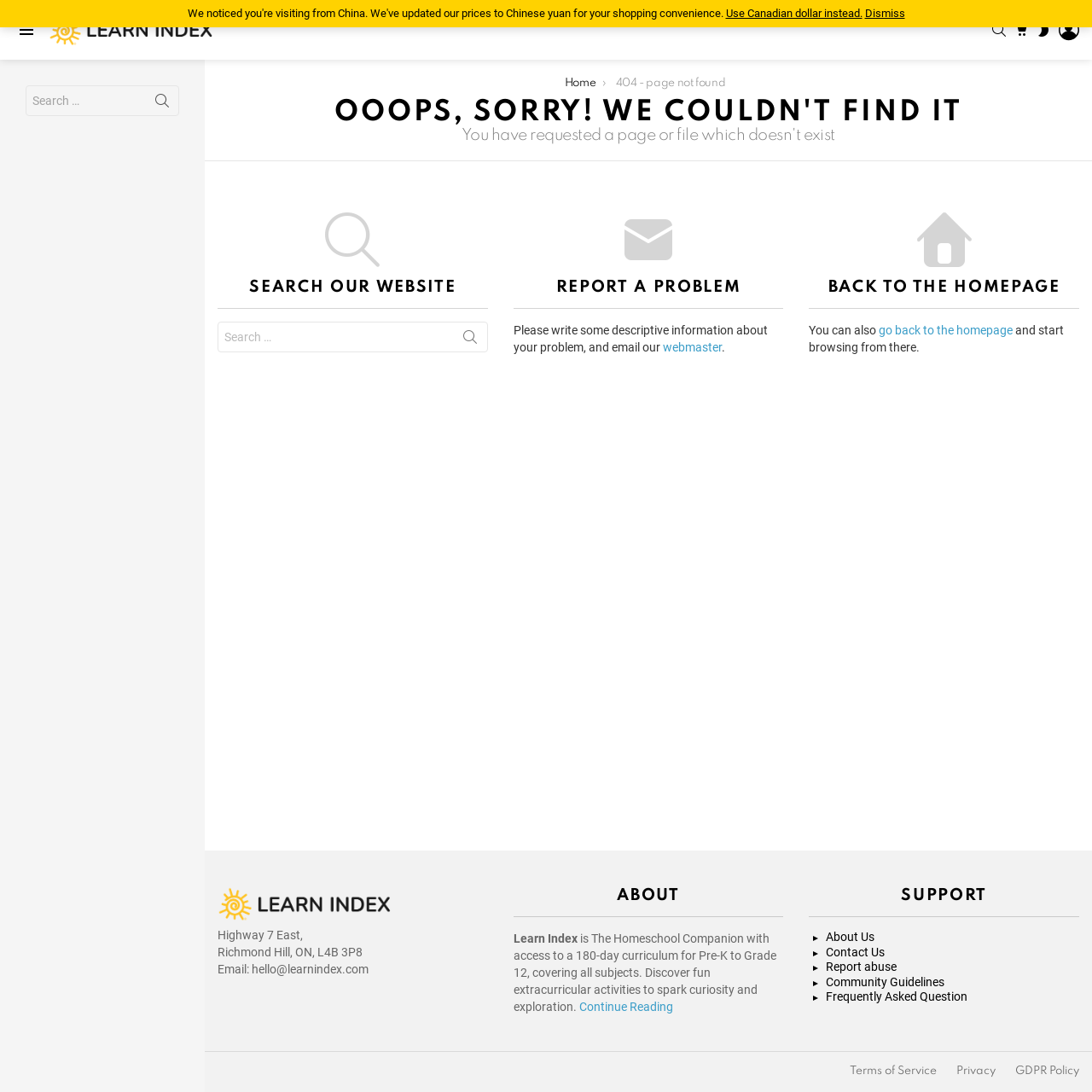Please specify the bounding box coordinates of the region to click in order to perform the following instruction: "Learn more about Learn Index".

[0.53, 0.916, 0.616, 0.928]